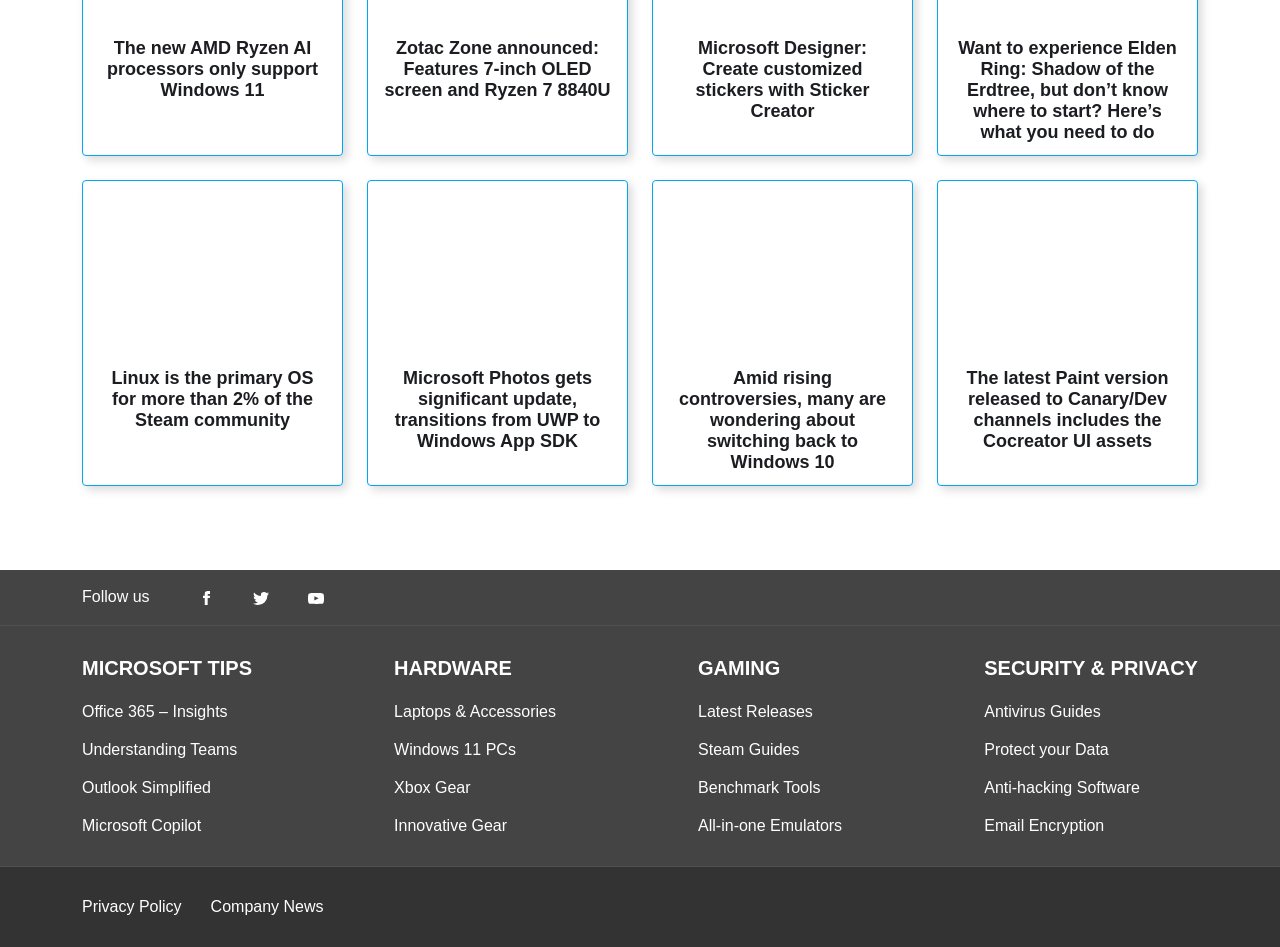Refer to the image and answer the question with as much detail as possible: How many categories are present in the footer?

There are four categories present in the footer section, namely MICROSOFT TIPS, HARDWARE, GAMING, and SECURITY & PRIVACY, which can be inferred from the link texts and their grouping.